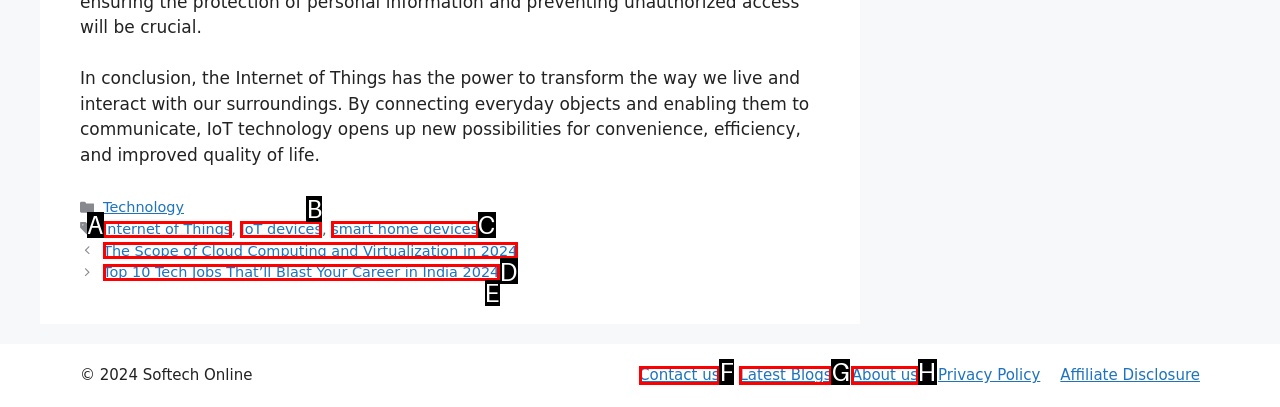Point out the option that aligns with the description: IoT devices
Provide the letter of the corresponding choice directly.

B